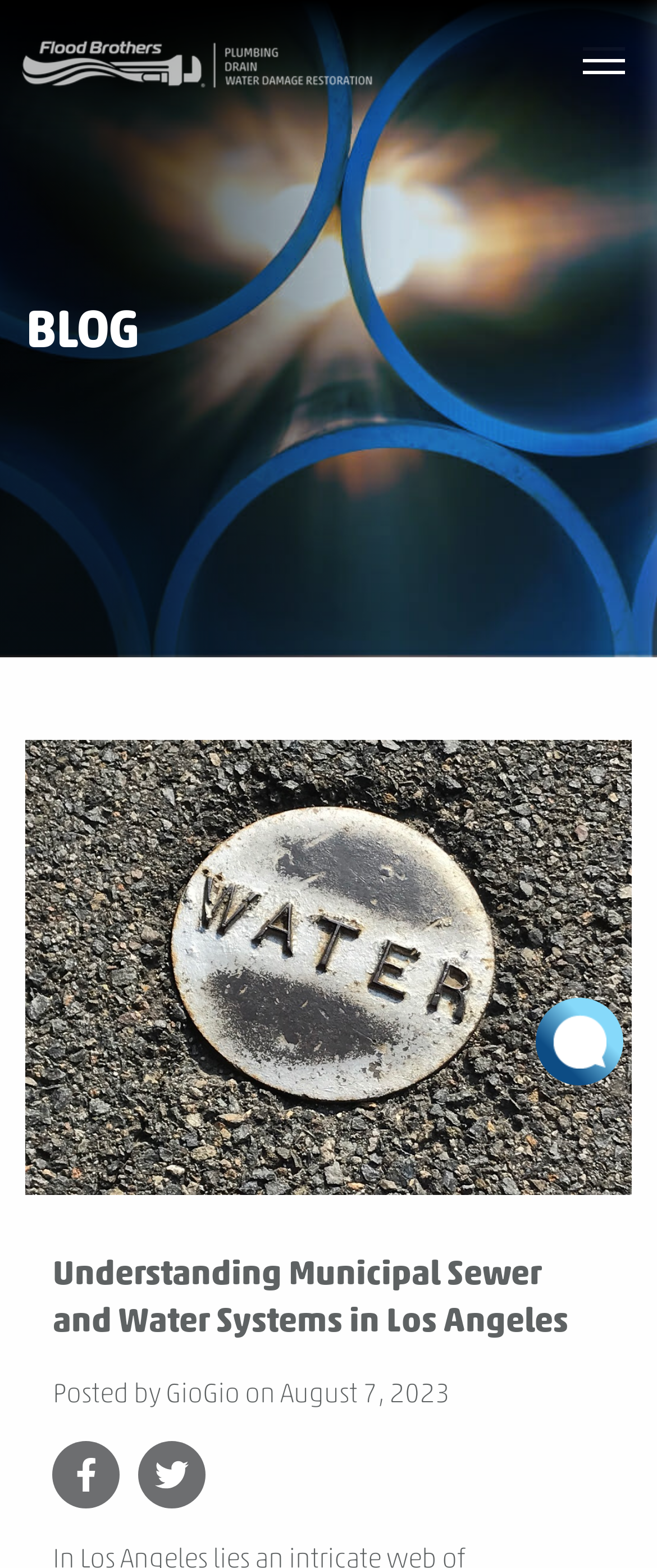Based on the element description title="Menu", identify the bounding box coordinates for the UI element. The coordinates should be in the format (top-left x, top-left y, bottom-right x, bottom-right y) and within the 0 to 1 range.

[0.886, 0.0, 0.95, 0.083]